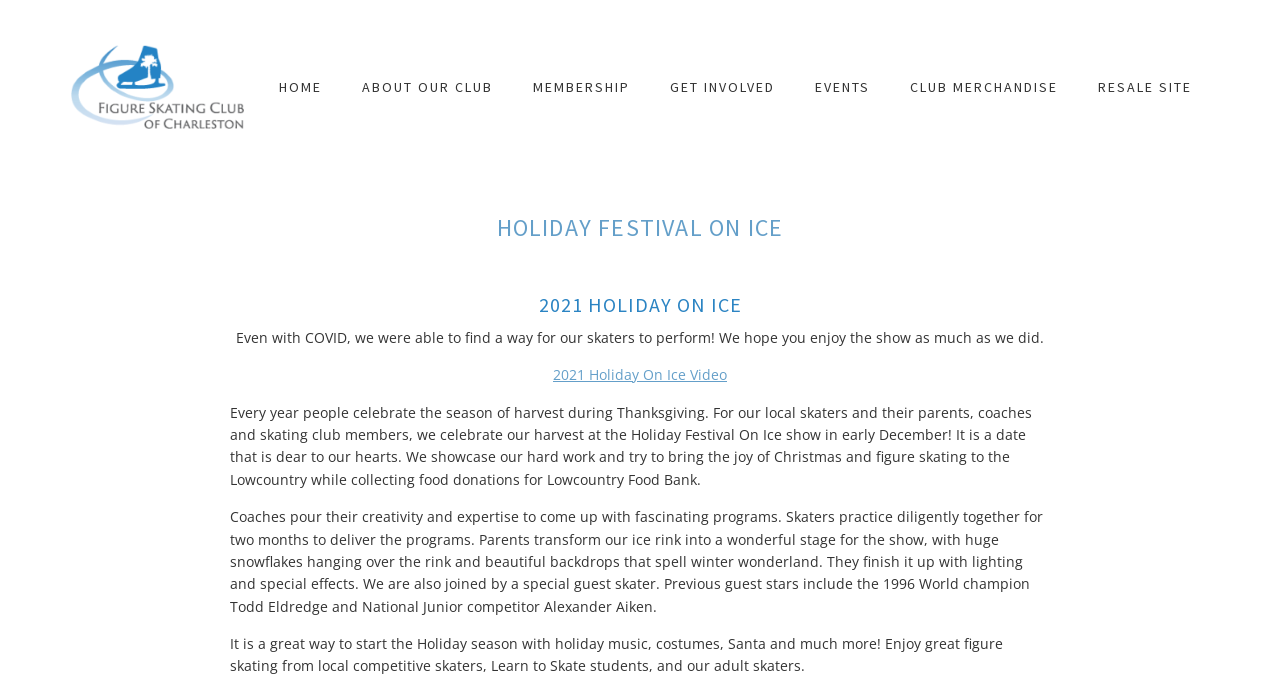Identify the coordinates of the bounding box for the element described below: "2021 Holiday On Ice Video". Return the coordinates as four float numbers between 0 and 1: [left, top, right, bottom].

[0.432, 0.528, 0.568, 0.555]